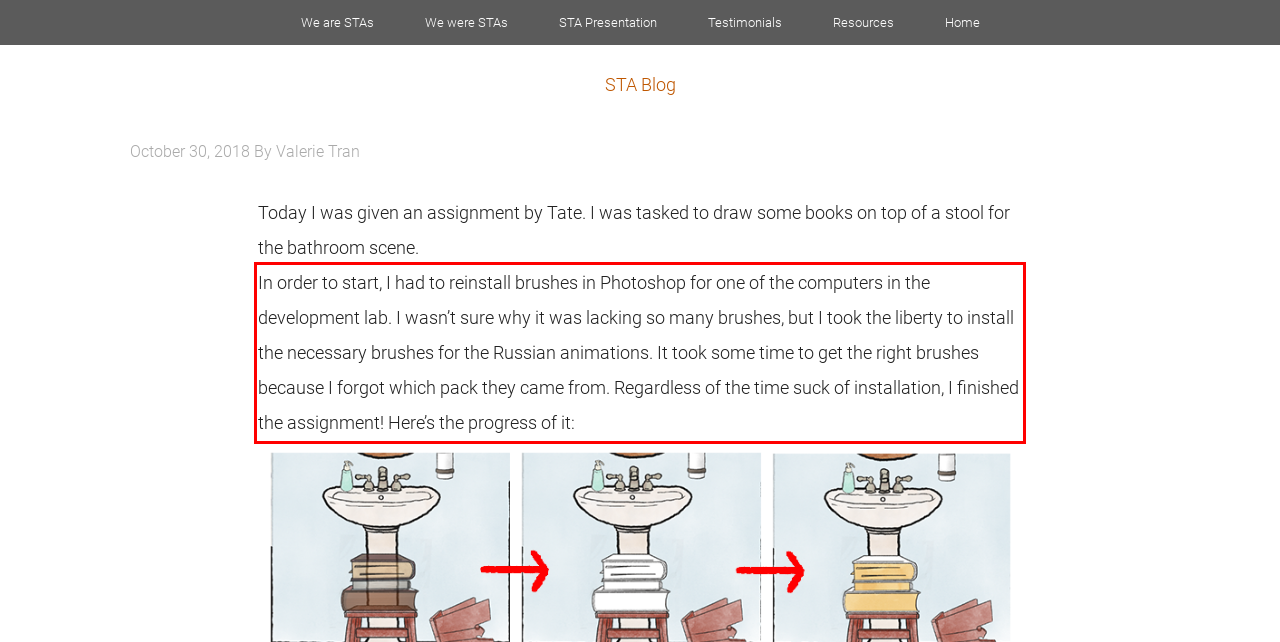The screenshot provided shows a webpage with a red bounding box. Apply OCR to the text within this red bounding box and provide the extracted content.

In order to start, I had to reinstall brushes in Photoshop for one of the computers in the development lab. I wasn’t sure why it was lacking so many brushes, but I took the liberty to install the necessary brushes for the Russian animations. It took some time to get the right brushes because I forgot which pack they came from. Regardless of the time suck of installation, I finished the assignment! Here’s the progress of it: